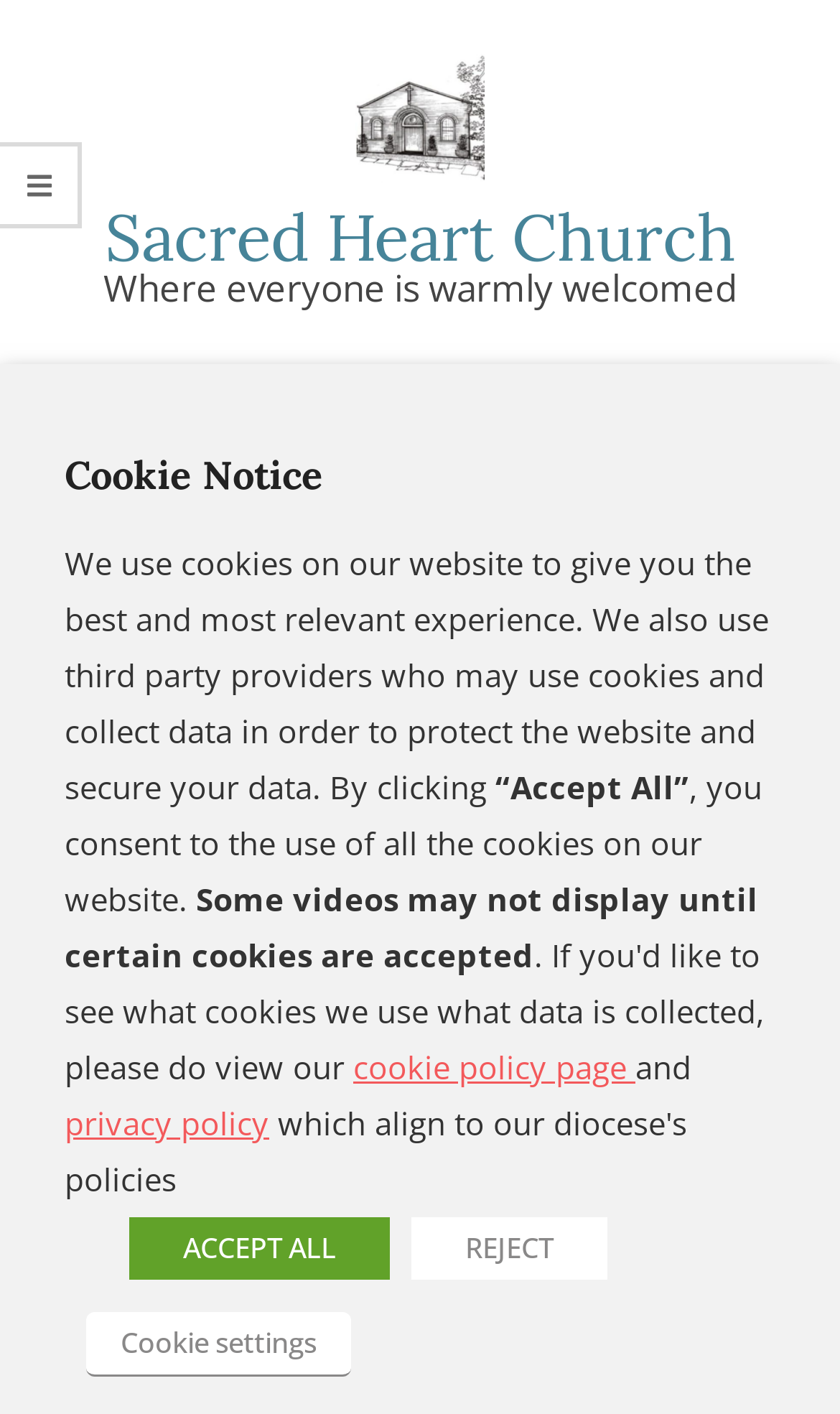Analyze the image and answer the question with as much detail as possible: 
Who blessed the plot of land?

I found the answer by reading the StaticText element that says 'Father Paul then blessed the plot of land and said prayers to mark the spot and the occasion.' which indicates that Father Paul blessed the plot of land.